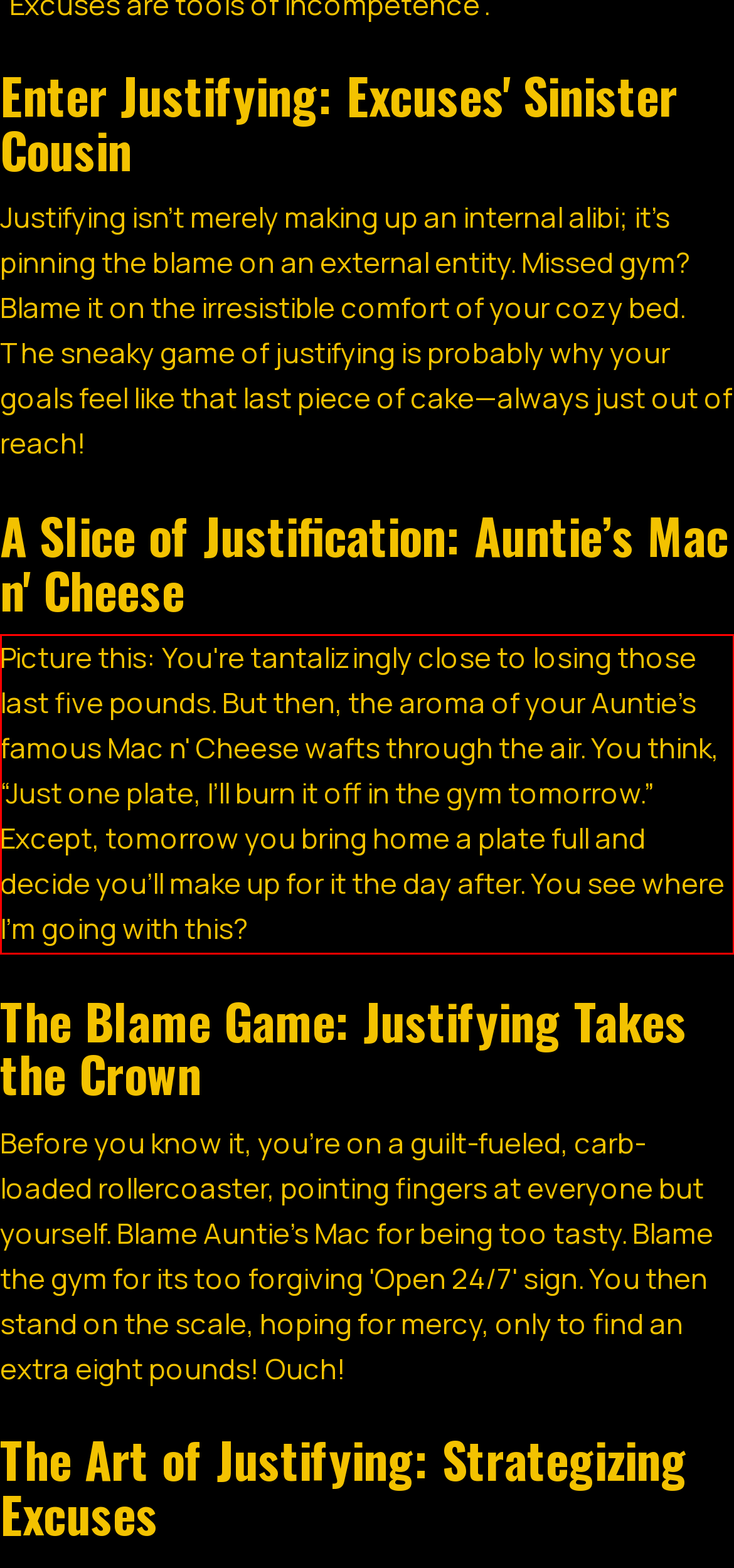Please analyze the screenshot of a webpage and extract the text content within the red bounding box using OCR.

Picture this: You're tantalizingly close to losing those last five pounds. But then, the aroma of your Auntie’s famous Mac n' Cheese wafts through the air. You think, “Just one plate, I’ll burn it off in the gym tomorrow.” Except, tomorrow you bring home a plate full and decide you’ll make up for it the day after. You see where I’m going with this?